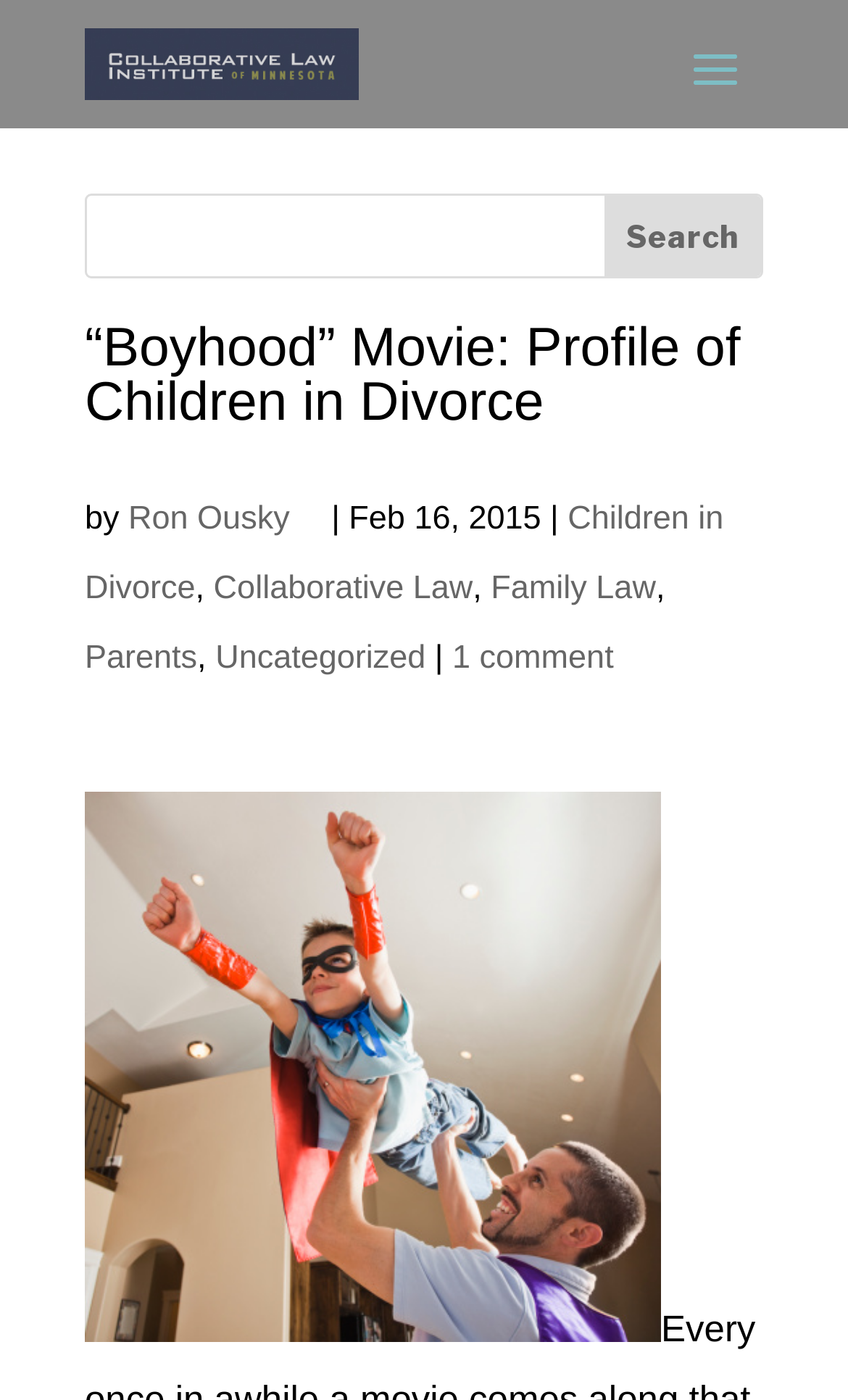What is the author of the article?
Please answer the question with a detailed and comprehensive explanation.

The author of the article can be found by looking at the text next to the 'by' keyword, which is 'Ron Ousky'.